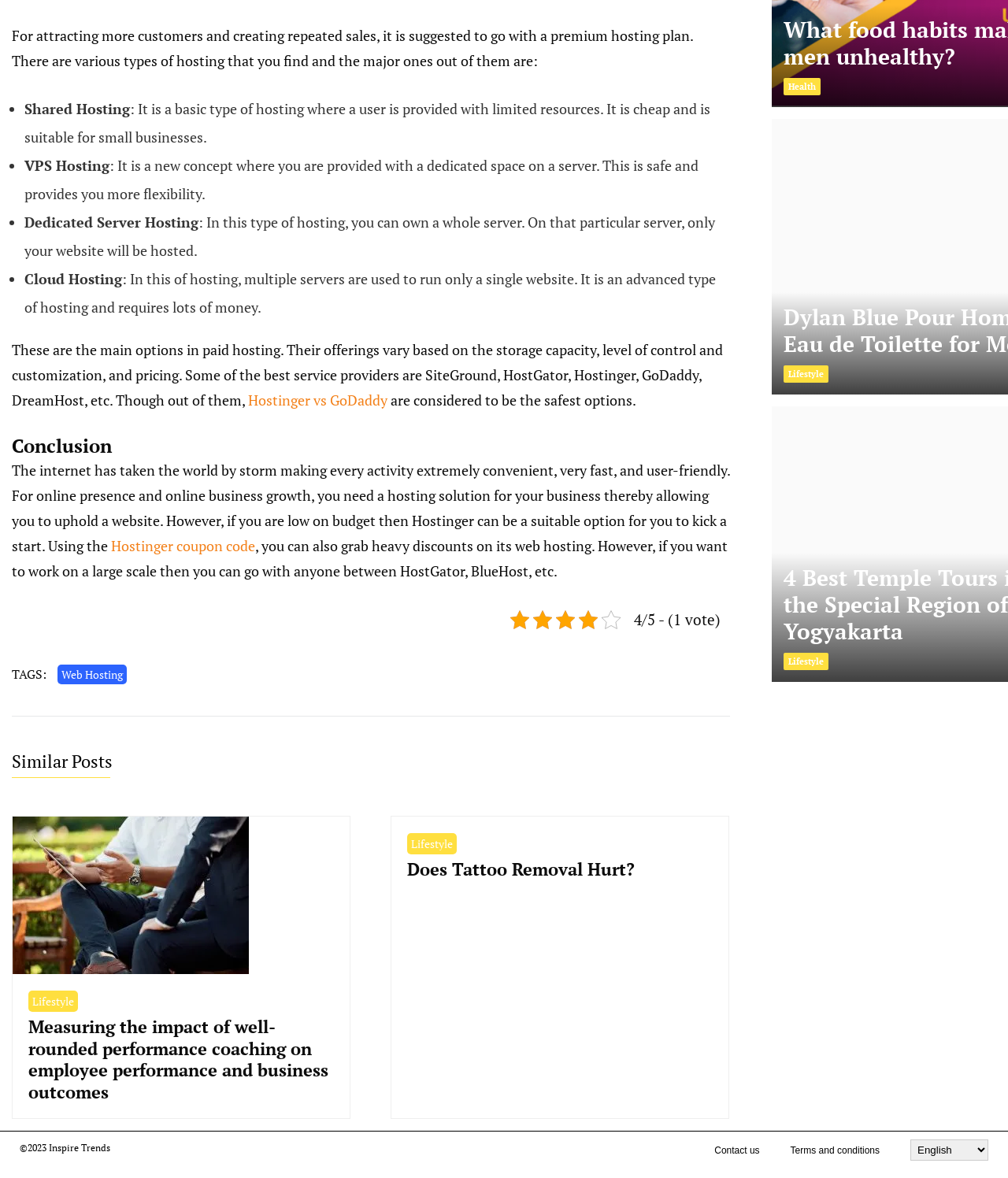What is the first type of hosting mentioned?
Kindly offer a comprehensive and detailed response to the question.

The first type of hosting mentioned is Shared Hosting, which is described as a basic type of hosting where a user is provided with limited resources. It is cheap and is suitable for small businesses.